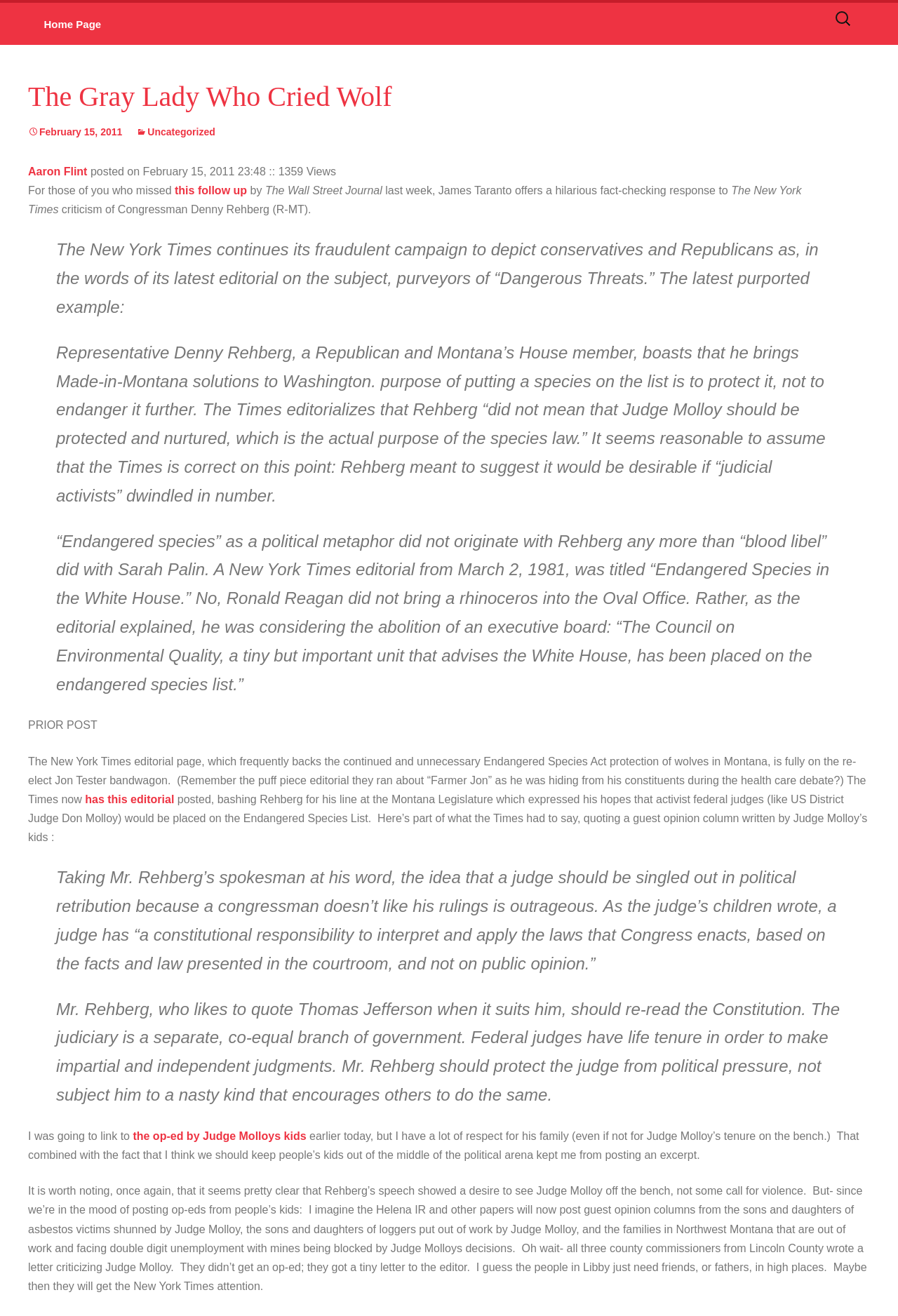What is the purpose of the Endangered Species List? Please answer the question using a single word or phrase based on the image.

to protect it